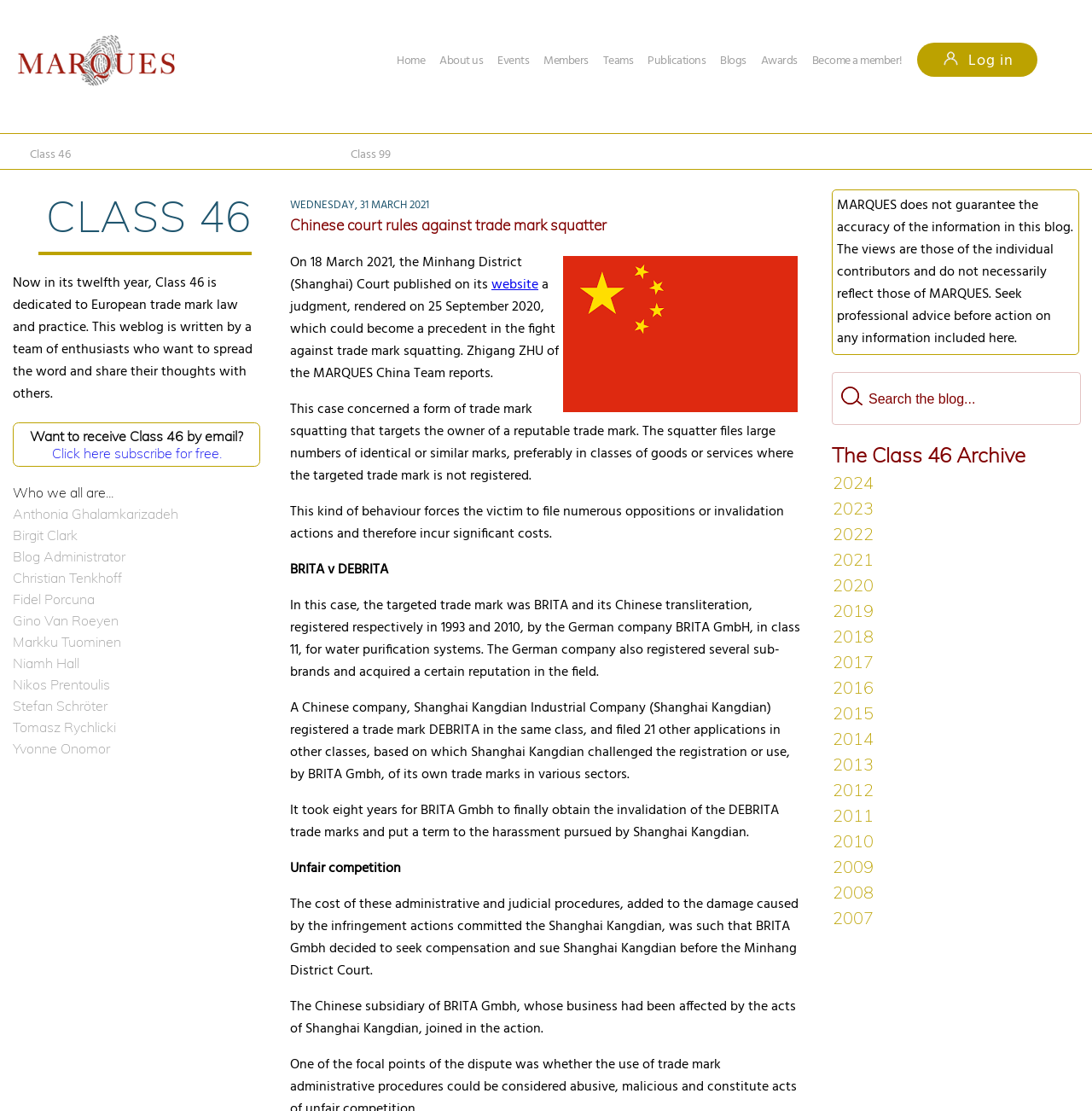Determine the bounding box coordinates of the clickable region to carry out the instruction: "Visit the Poets Collective multi-site-network".

None